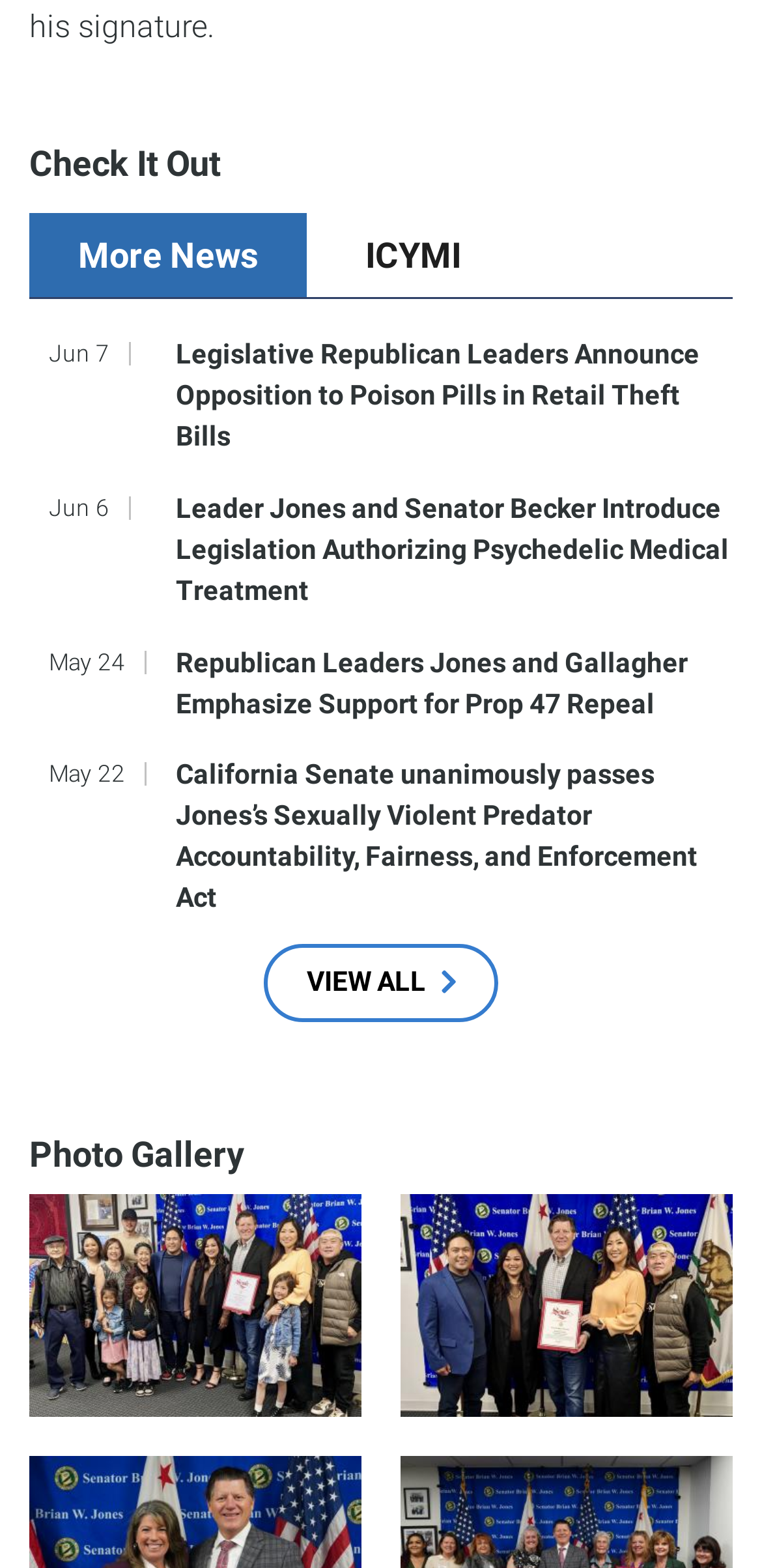What is the purpose of the 'VIEW ALL' button?
Offer a detailed and exhaustive answer to the question.

The 'VIEW ALL' button is located at the bottom of the 'More News' tab and has an arrow icon. Its purpose is to allow users to view more news articles beyond what is currently displayed on the page.